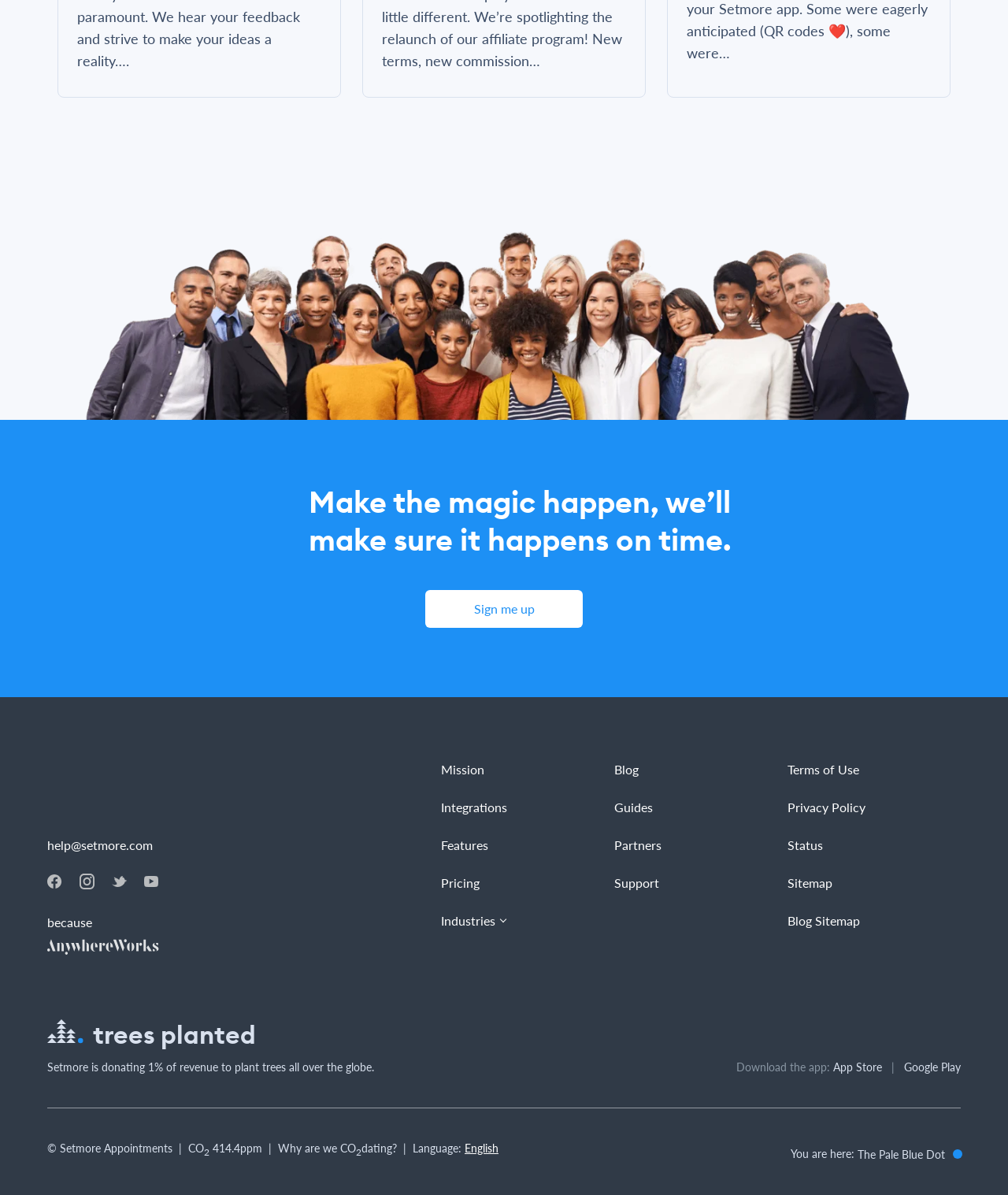What is the text above the 'Sign me up' button?
Based on the screenshot, provide your answer in one word or phrase.

Make the magic happen, we’ll make sure it happens on time.